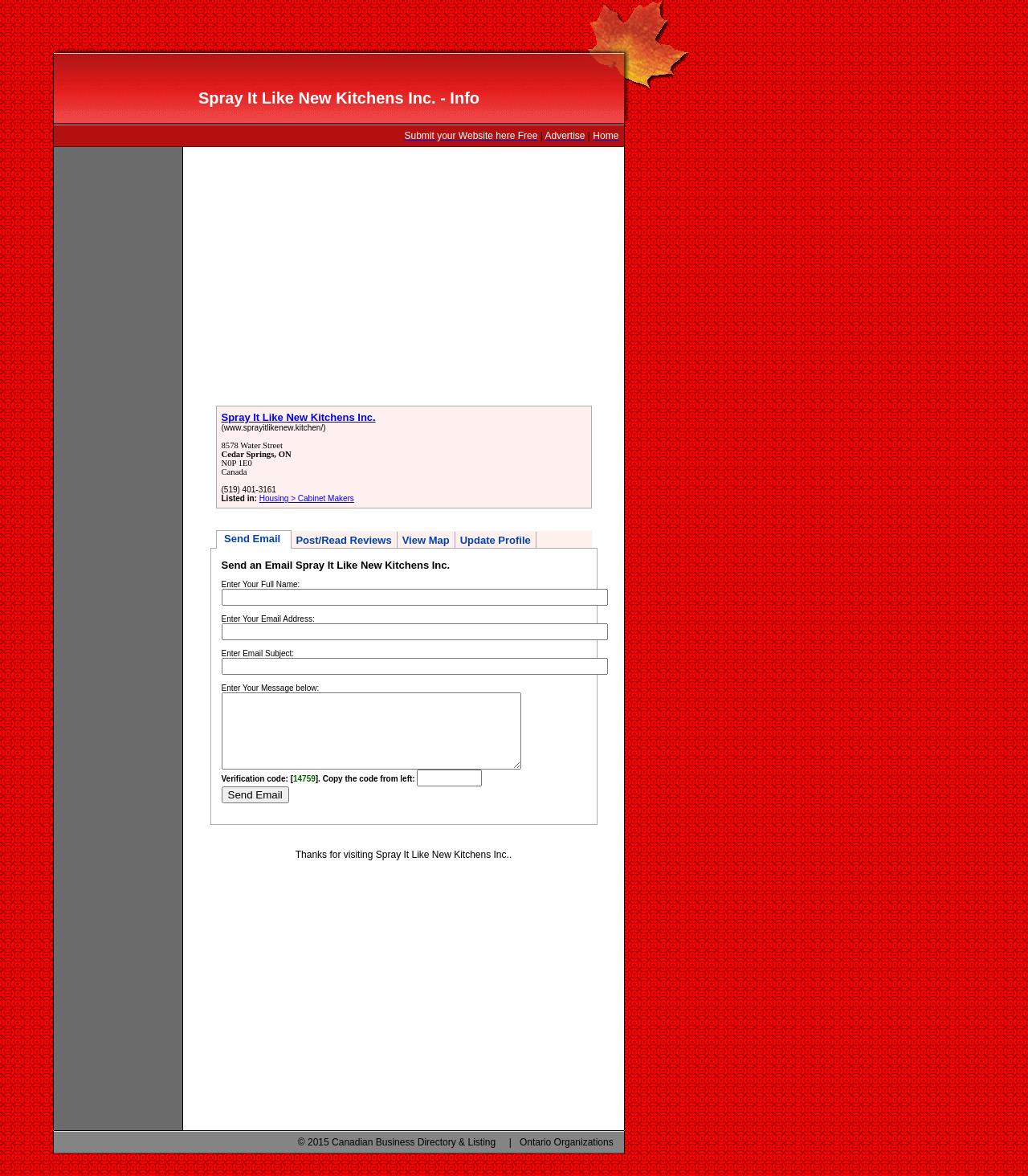Locate the bounding box coordinates of the segment that needs to be clicked to meet this instruction: "View the map of Spray It Like New Kitchens Inc.".

[0.391, 0.454, 0.437, 0.464]